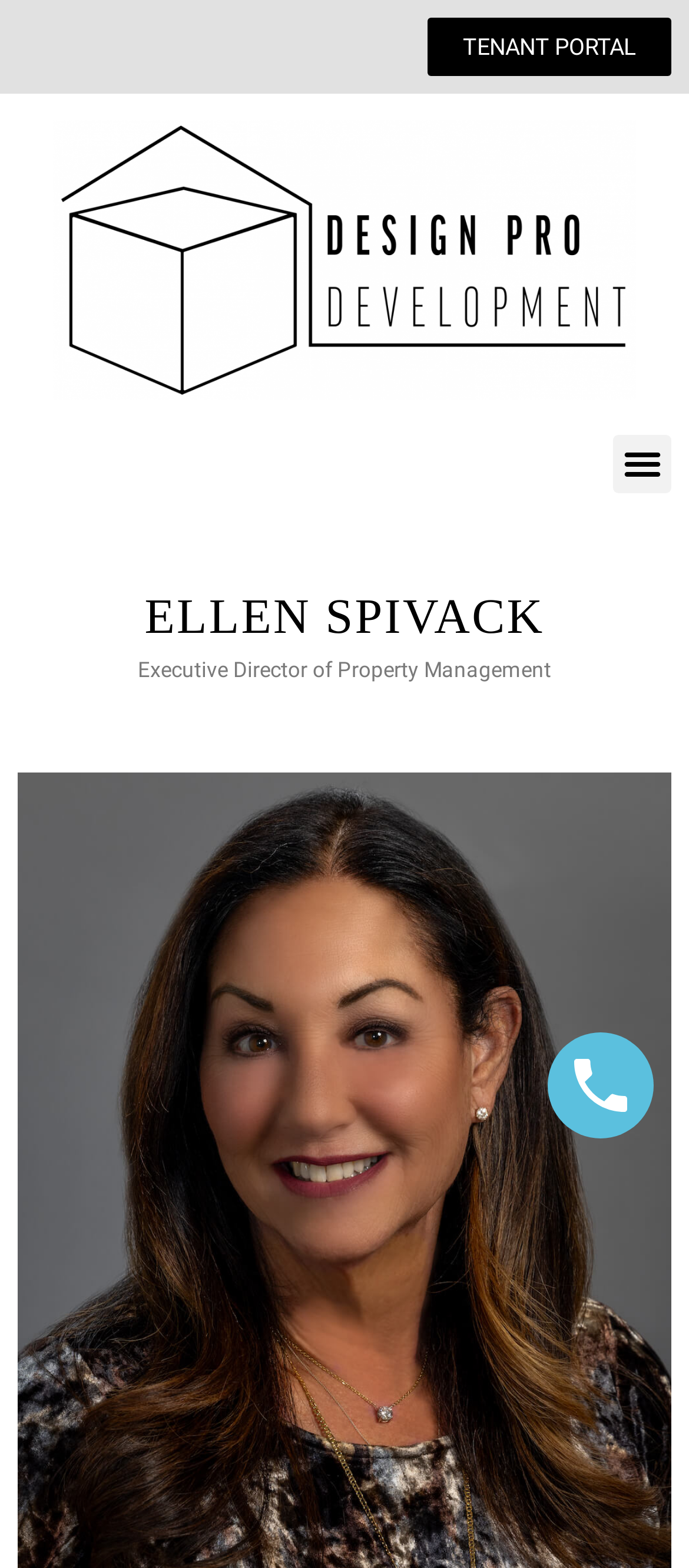Give a one-word or one-phrase response to the question:
How many links are on the top of the webpage?

2